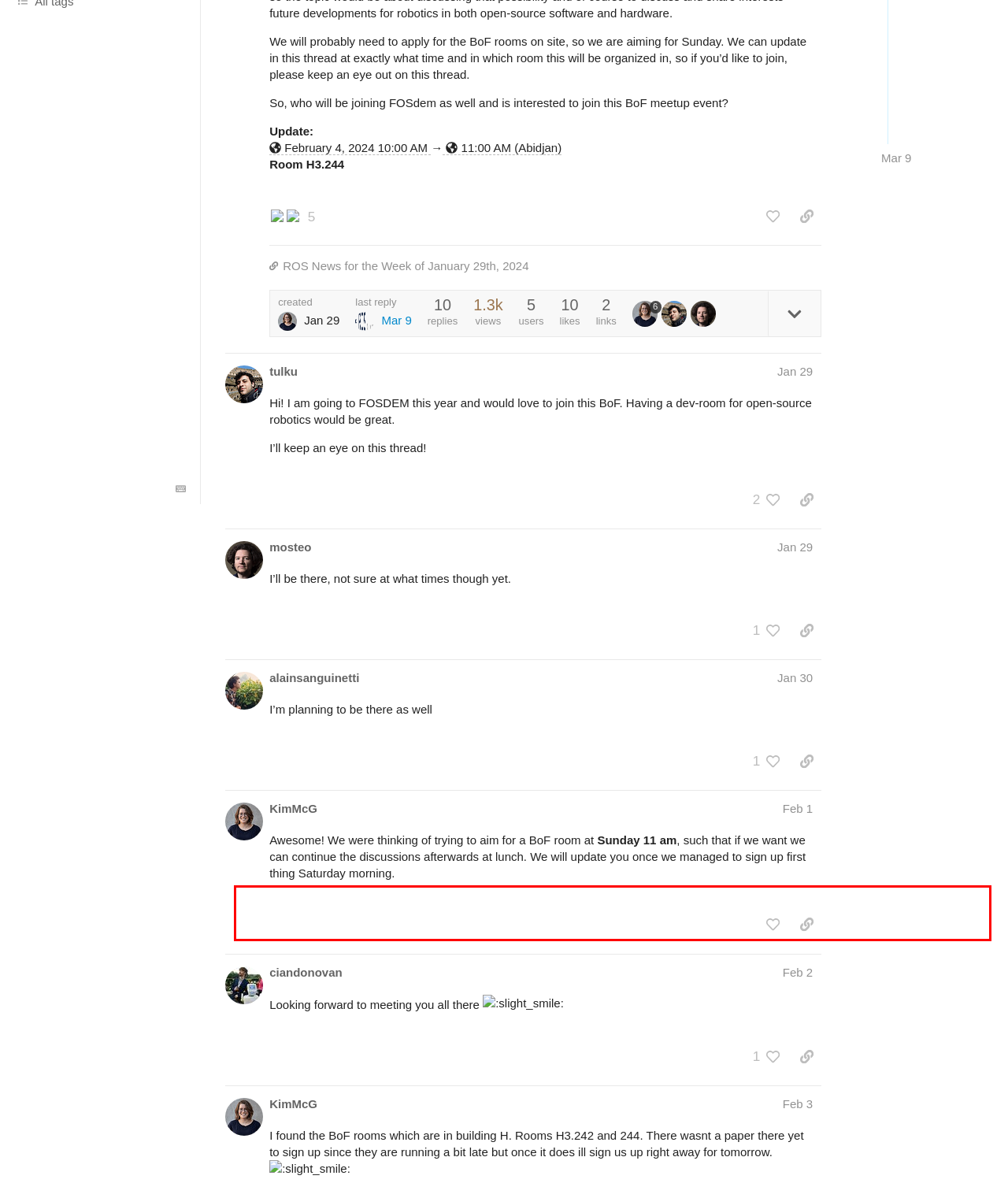Please use OCR to extract the text content from the red bounding box in the provided webpage screenshot.

Thanks to a lot of hard work from folks like @sloretz, @peci1, and @robwoolley this year we’re piloting a couple of new features to expand our testing repertoire. These new testing resources should make Jazzy one of the easiest ROS distros to test ever, and let ROS users dip their toes into Jazzy with a lot less work.